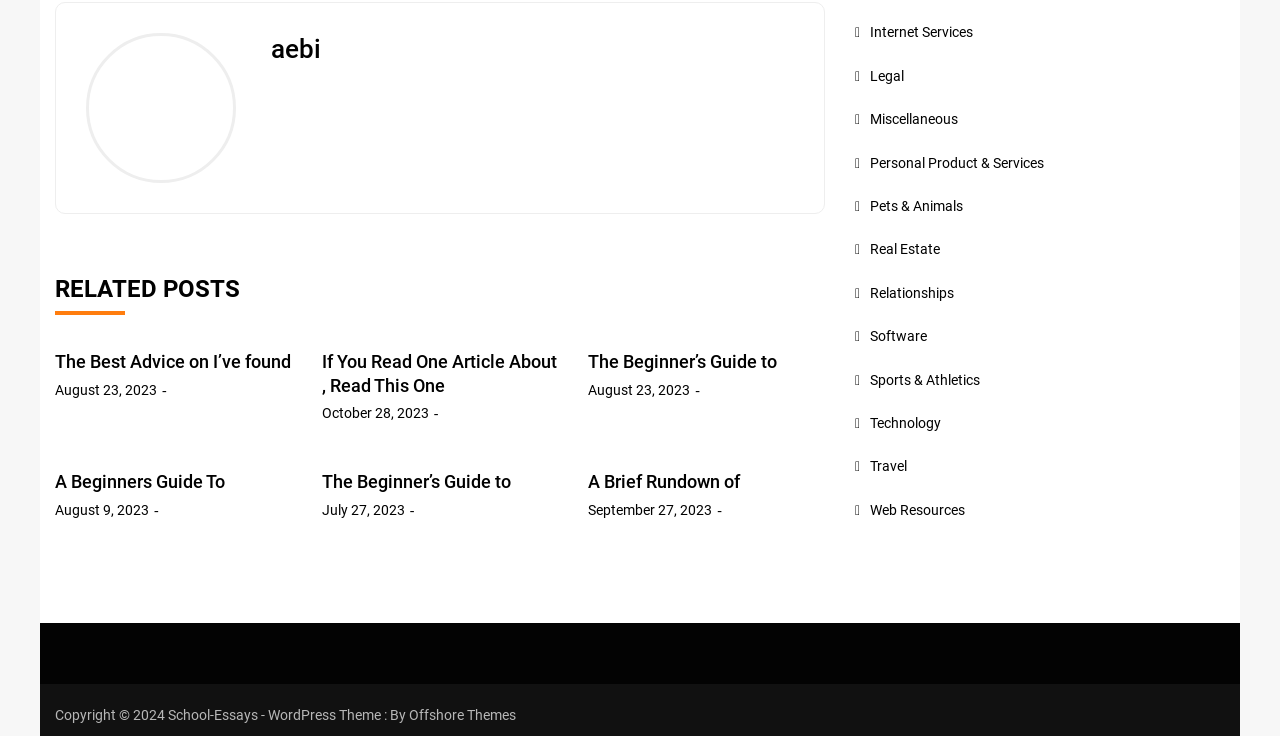Please mark the bounding box coordinates of the area that should be clicked to carry out the instruction: "Click on 'Internet Services'".

[0.668, 0.033, 0.76, 0.055]